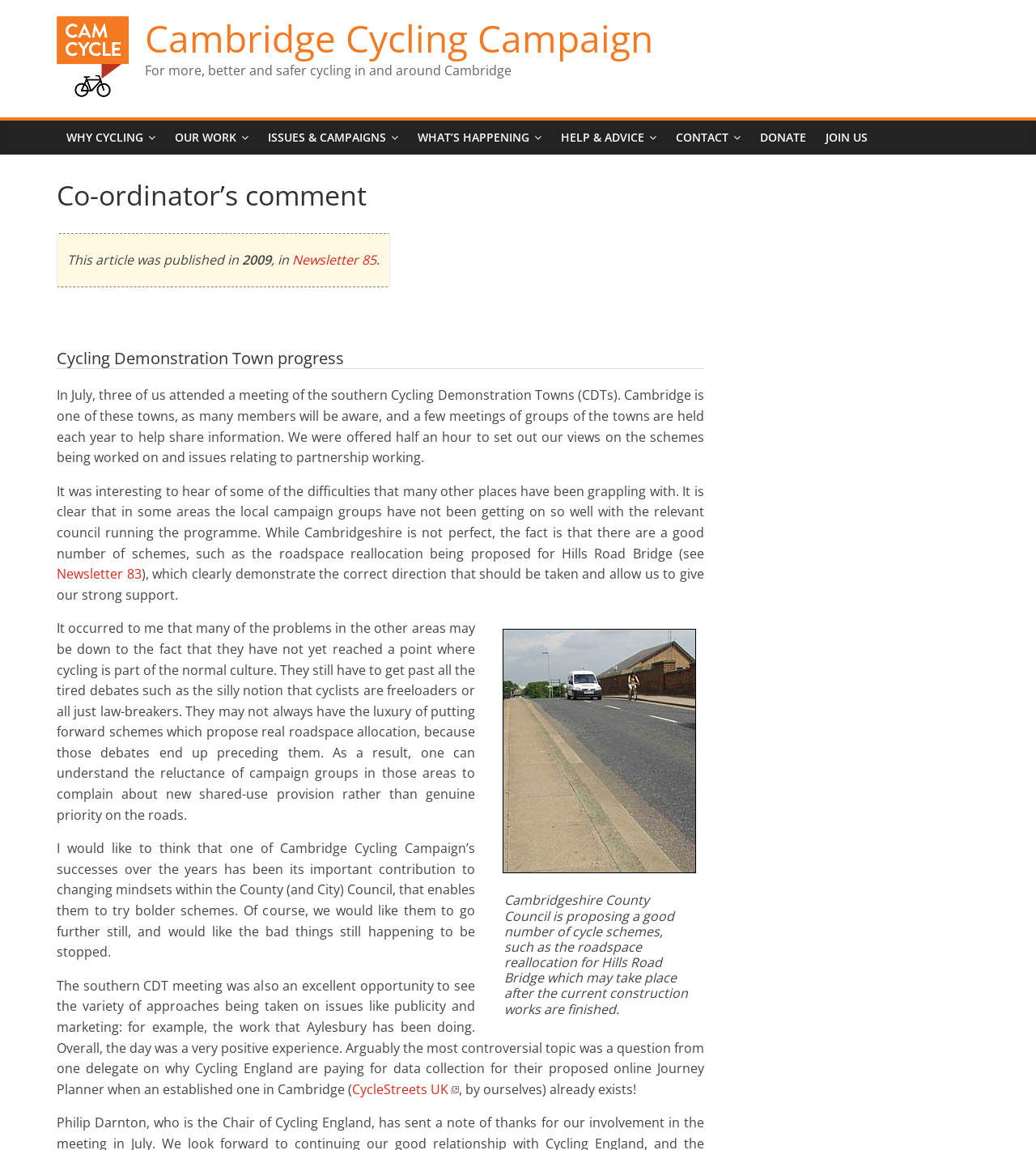Please specify the bounding box coordinates of the area that should be clicked to accomplish the following instruction: "Click on the 'Cambridge Cycling Campaign' link". The coordinates should consist of four float numbers between 0 and 1, i.e., [left, top, right, bottom].

[0.055, 0.015, 0.124, 0.03]